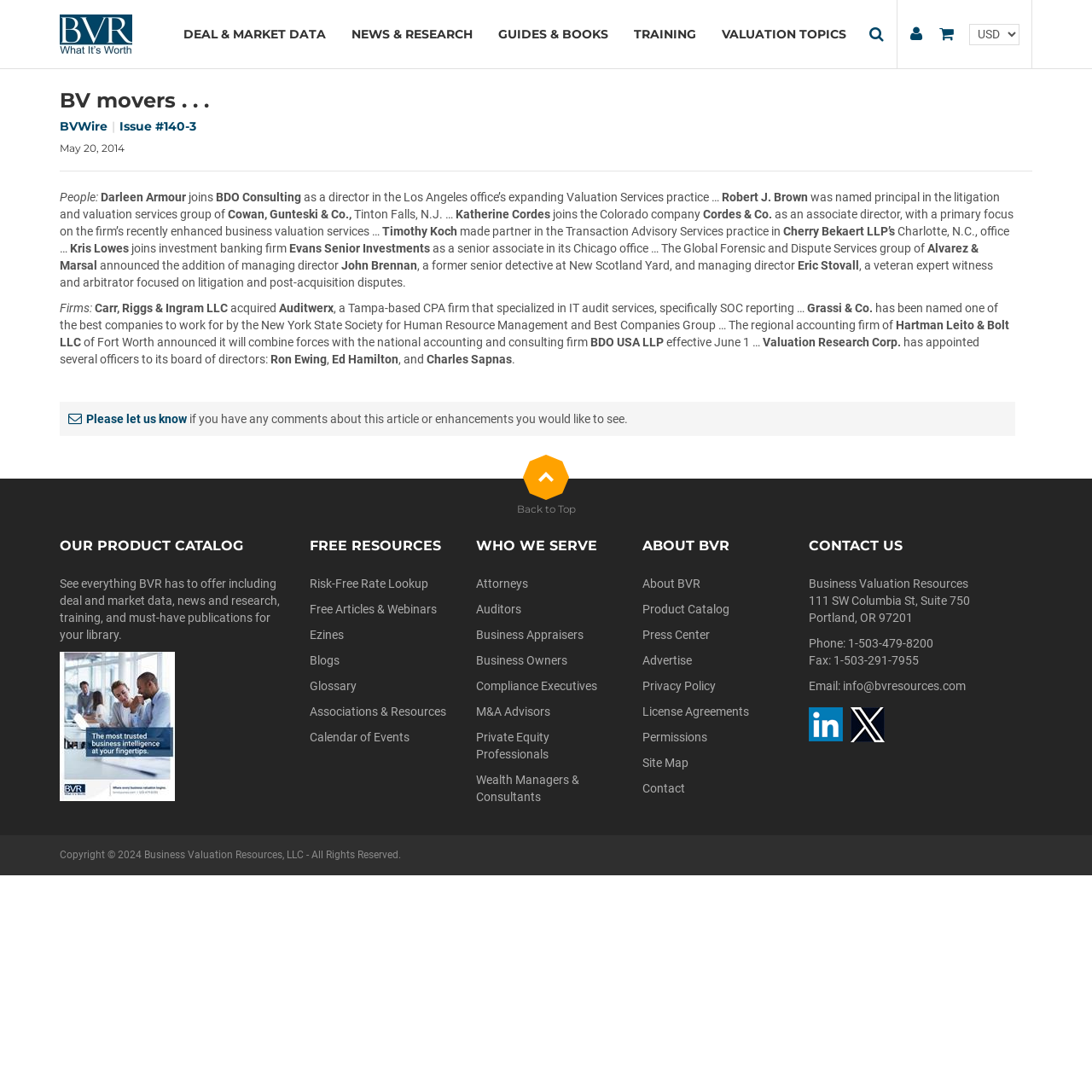Locate the bounding box of the UI element described in the following text: "Please let us know".

[0.062, 0.377, 0.171, 0.39]